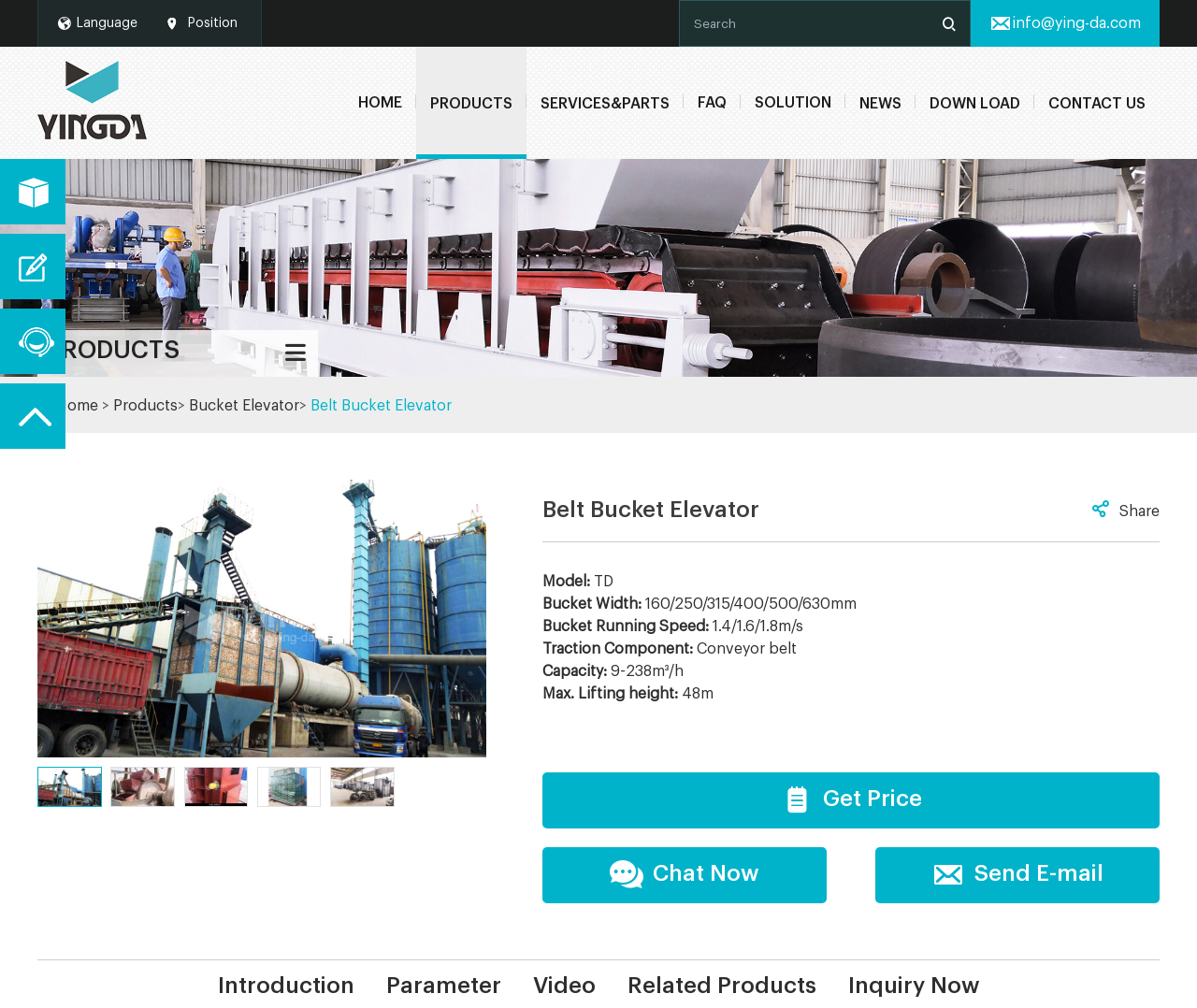How many types of bucket widths are available for this elevator?
Provide an in-depth and detailed answer to the question.

The bucket widths available for this elevator are mentioned in the static text 'Bucket Width:' followed by the values '160/250/315/400/500/630mm', which indicates that there are 6 types of bucket widths available.